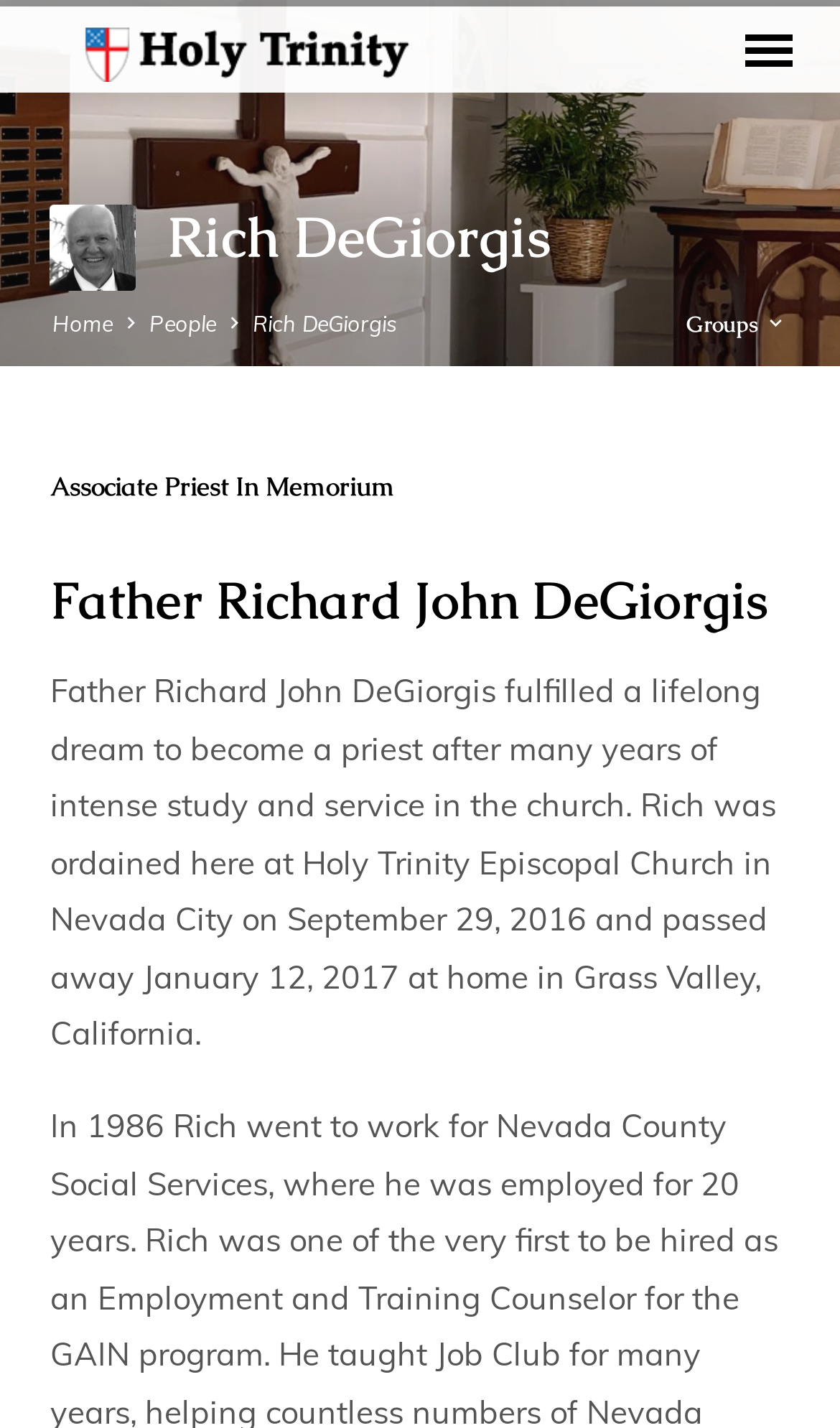Carefully observe the image and respond to the question with a detailed answer:
What is the title of the section about Rich DeGiorgis?

I found the answer by looking at the StaticText element with the text 'Associate Priest In Memorium' which is located at [0.06, 0.329, 0.47, 0.354]. This text is likely to be the title of the section about Rich DeGiorgis as it is located above the text about his life.